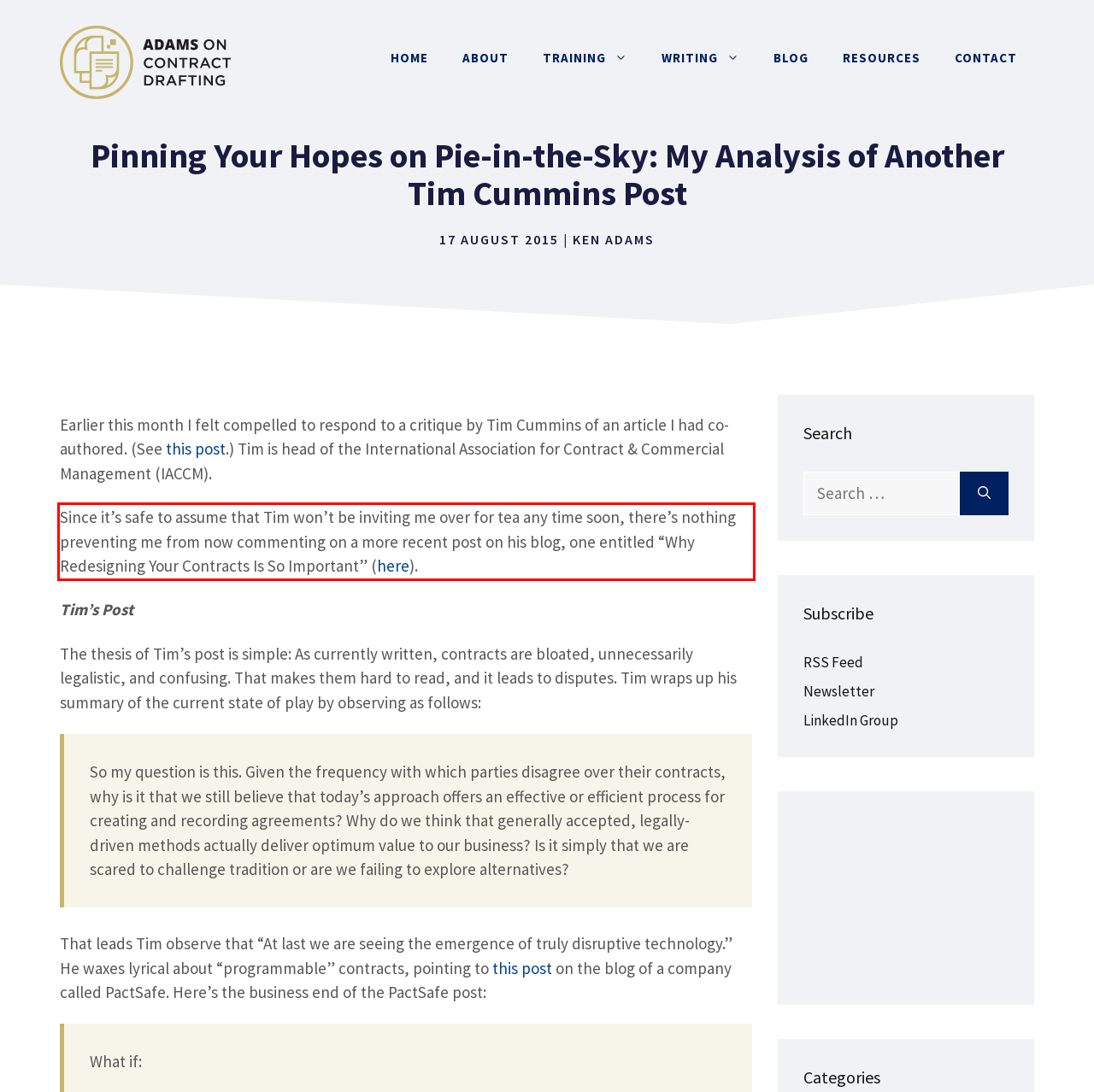You are provided with a screenshot of a webpage that includes a red bounding box. Extract and generate the text content found within the red bounding box.

Since it’s safe to assume that Tim won’t be inviting me over for tea any time soon, there’s nothing preventing me from now commenting on a more recent post on his blog, one entitled “Why Redesigning Your Contracts Is So Important” (here).